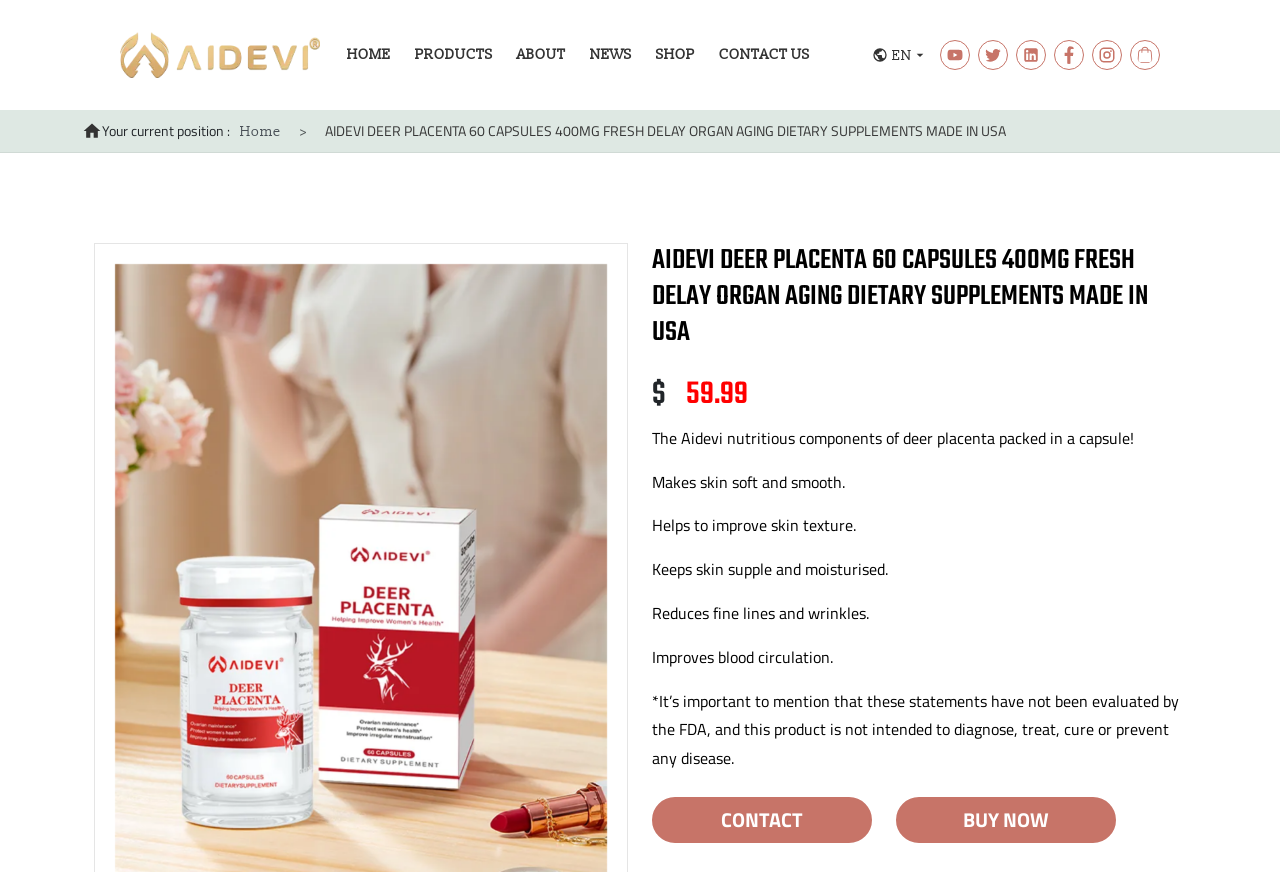Find the bounding box coordinates of the area that needs to be clicked in order to achieve the following instruction: "Click the PRODUCTS link". The coordinates should be specified as four float numbers between 0 and 1, i.e., [left, top, right, bottom].

[0.318, 0.0, 0.391, 0.126]